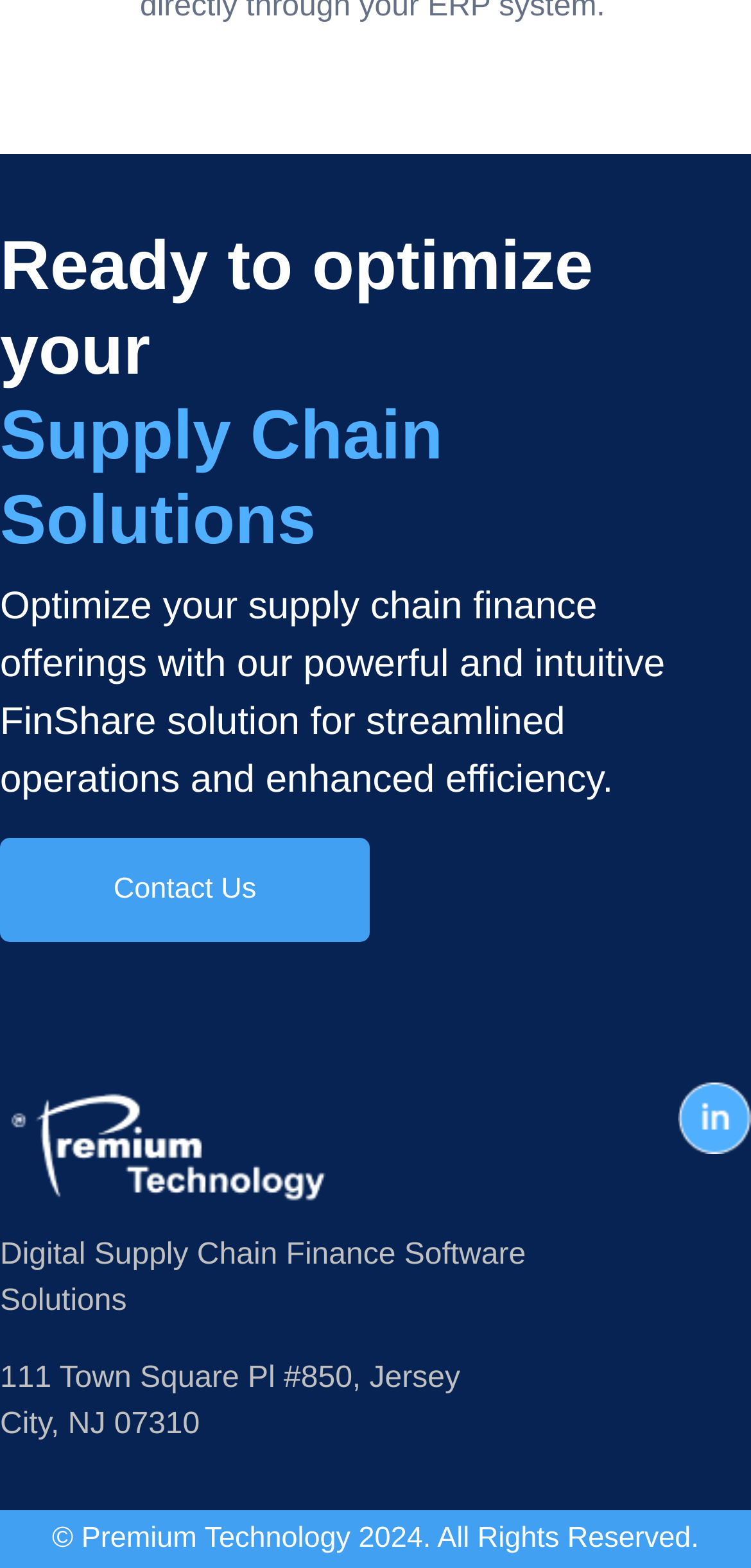How can I contact the company? Observe the screenshot and provide a one-word or short phrase answer.

Click on 'Contact Us' link